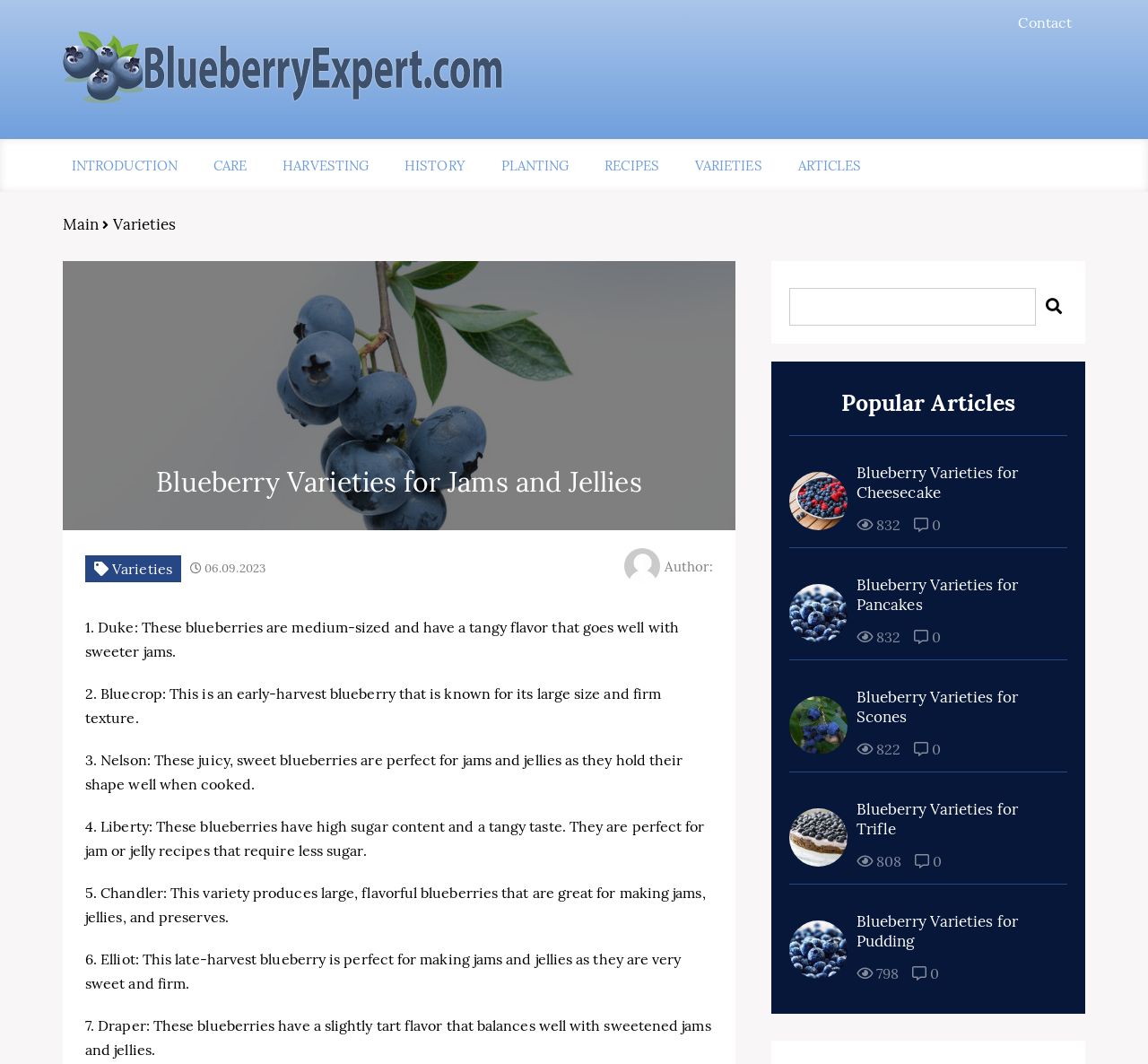What is the name of the author of the webpage?
Please interpret the details in the image and answer the question thoroughly.

I found the name of the author by looking at the StaticText element with the text 'Author:' located at [0.579, 0.524, 0.621, 0.54]. However, the actual name of the author is not provided.